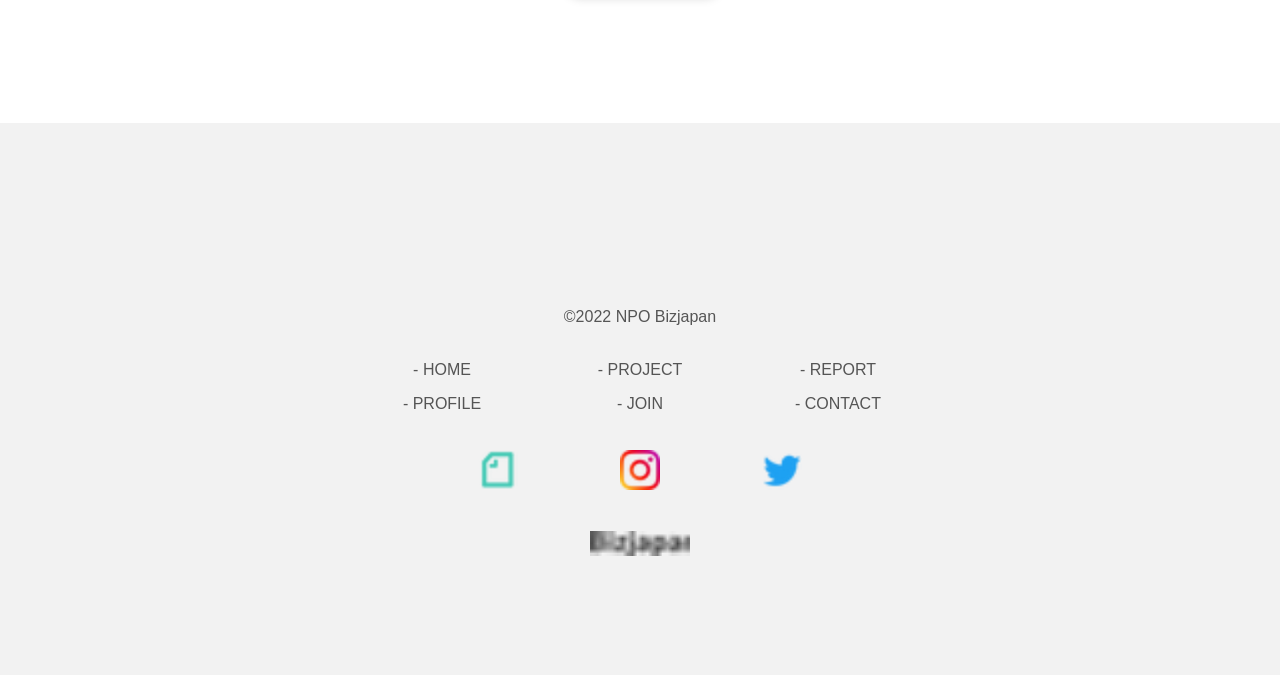Use a single word or phrase to answer the question: 
What is the copyright year of Bizjapan?

2022